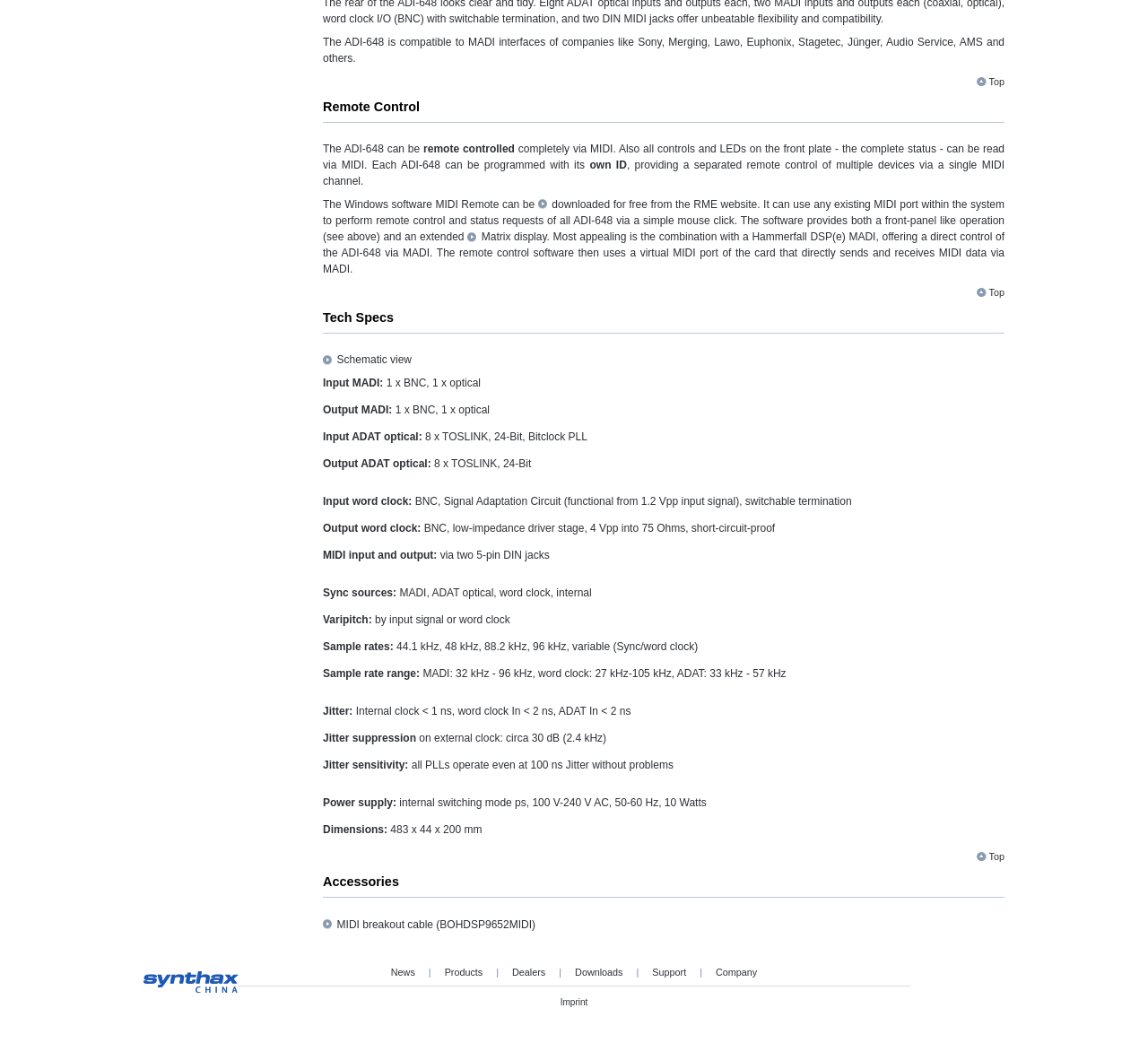What is the input MADI of the ADI-648?
By examining the image, provide a one-word or phrase answer.

1 x BNC, 1 x optical